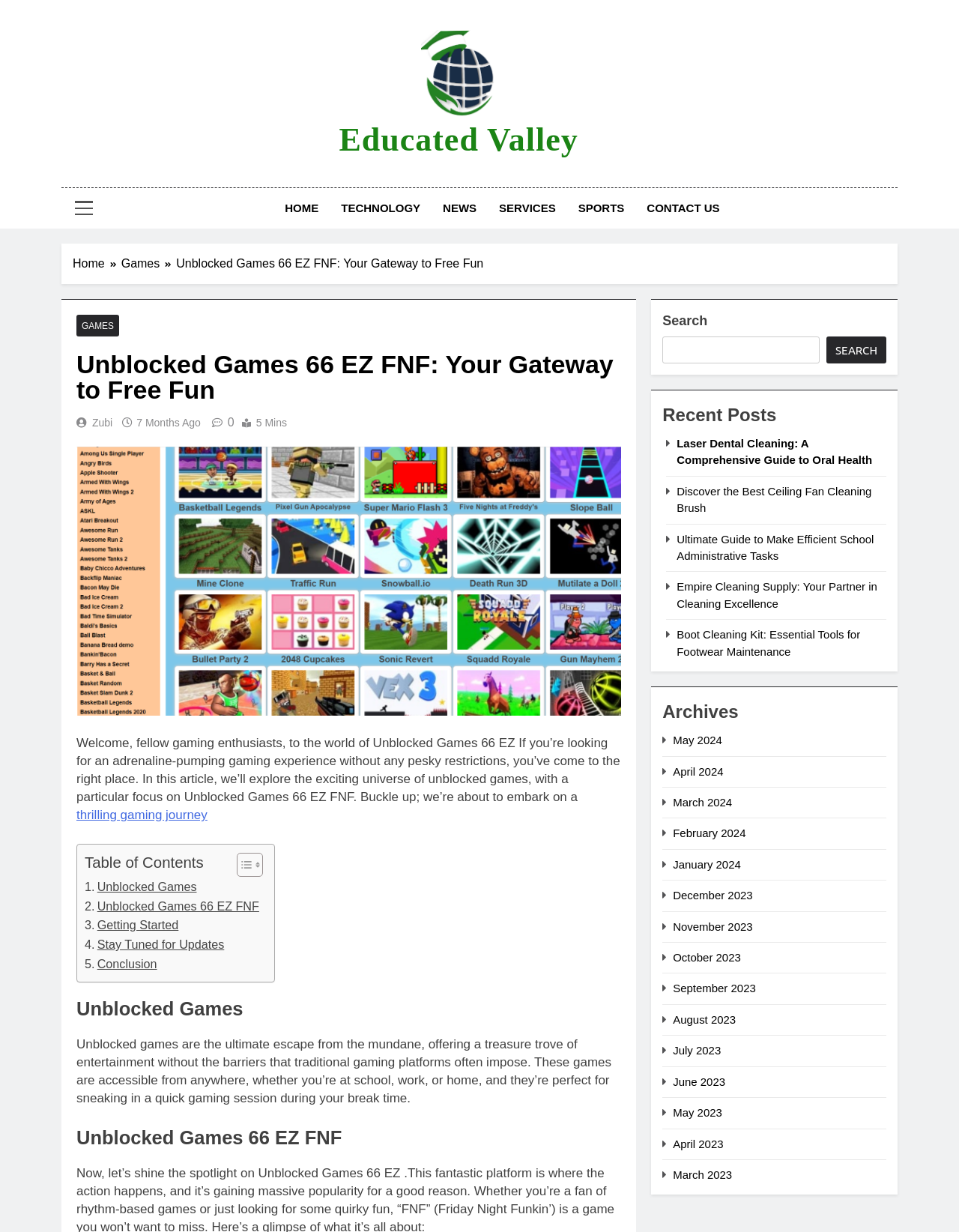Extract the main title from the webpage.

Unblocked Games 66 EZ FNF: Your Gateway to Free Fun